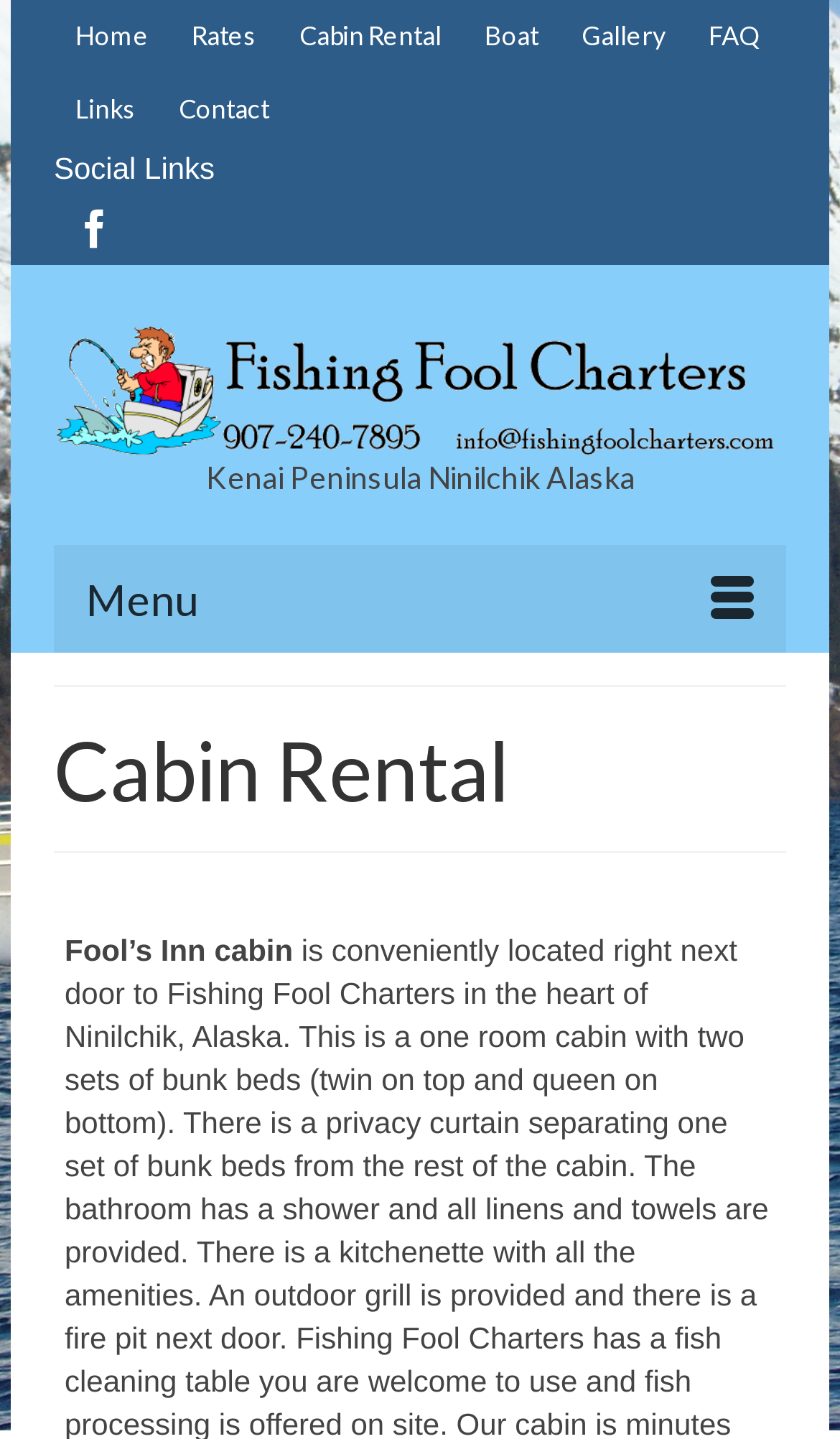Provide the bounding box coordinates of the HTML element described by the text: "Links". The coordinates should be in the format [left, top, right, bottom] with values between 0 and 1.

[0.064, 0.051, 0.187, 0.102]